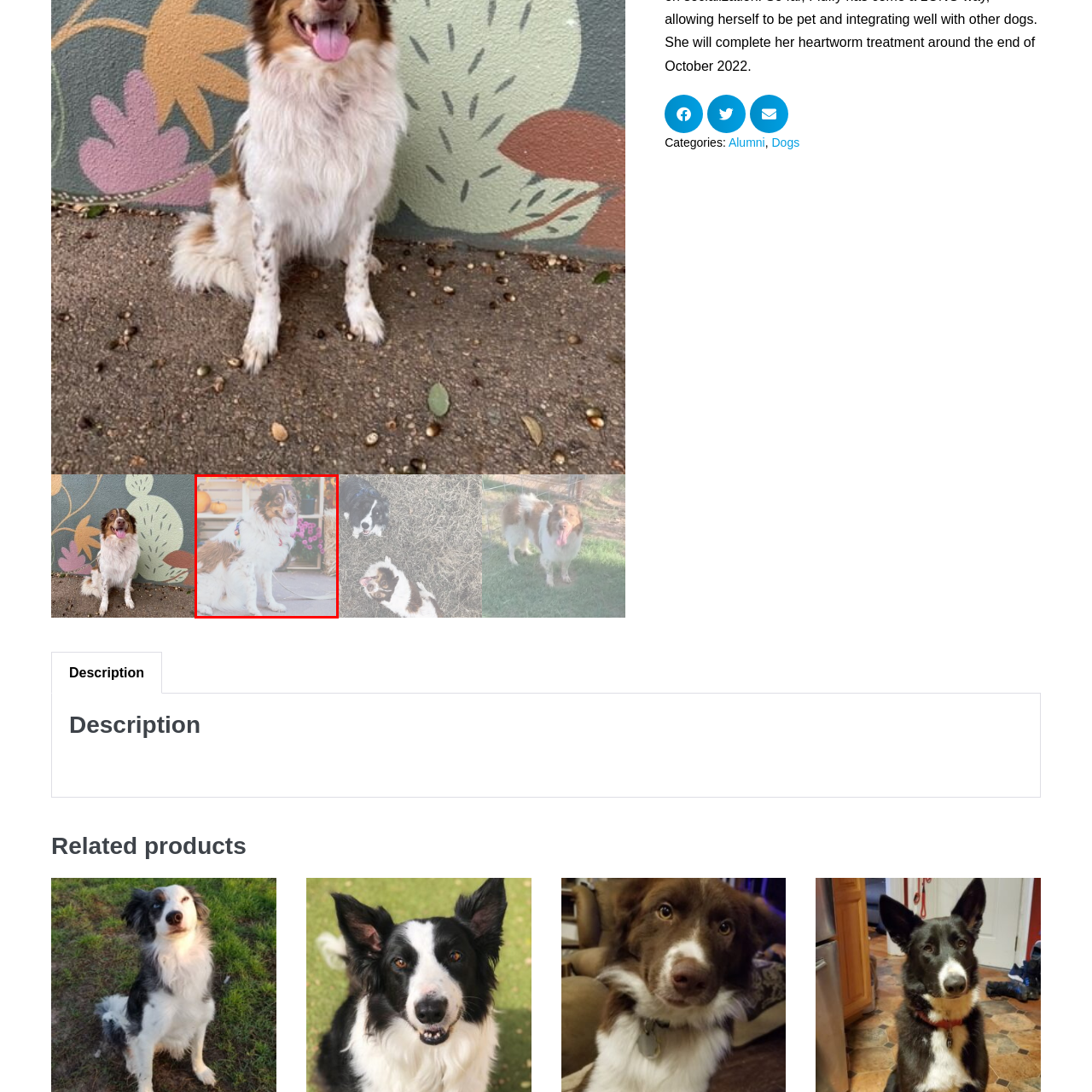Explain comprehensively what is shown in the image marked by the red outline.

The image features a cheerful dog sitting against a picturesque autumn backdrop. The dog has a distinctive brown and white coat and sports a colorful harness. Behind the dog, there are vibrant fall decorations, including pumpkins and potted flowers, adding to the seasonal charm. The scene embodies a warm, welcoming atmosphere, perfect for a cozy fall outing, showcasing the dog's playful expression and inviting personality.